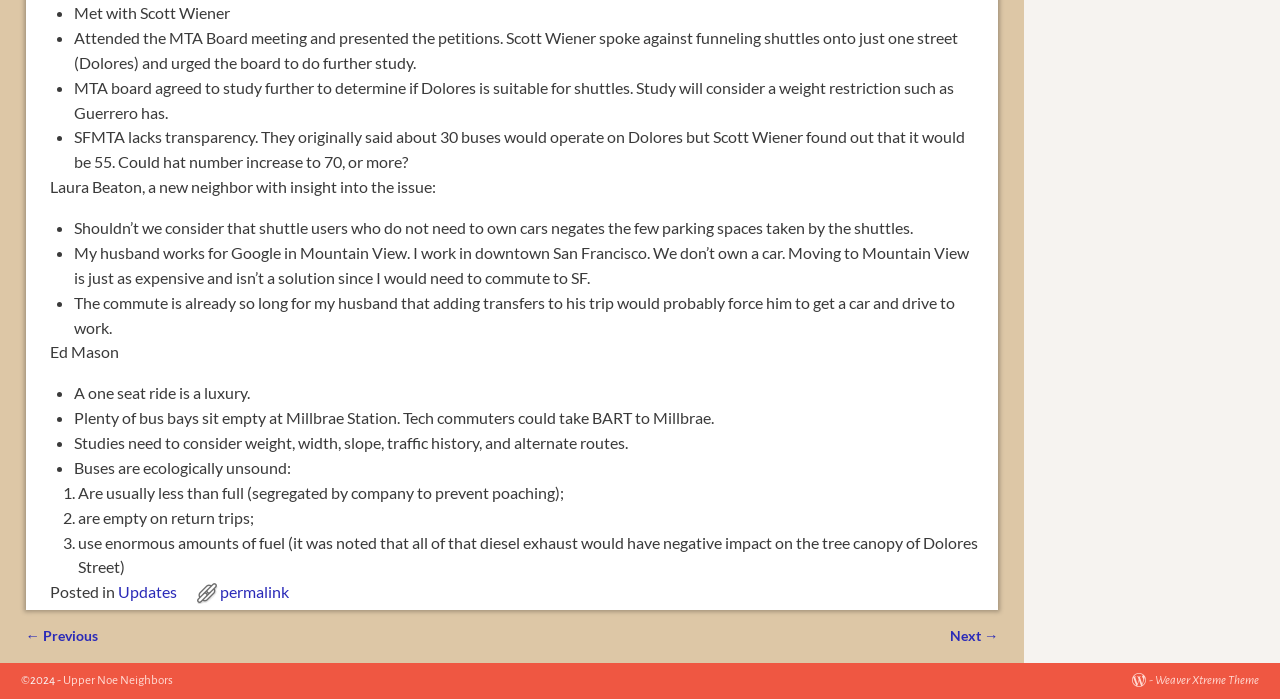Mark the bounding box of the element that matches the following description: "Updates".

[0.092, 0.833, 0.138, 0.86]